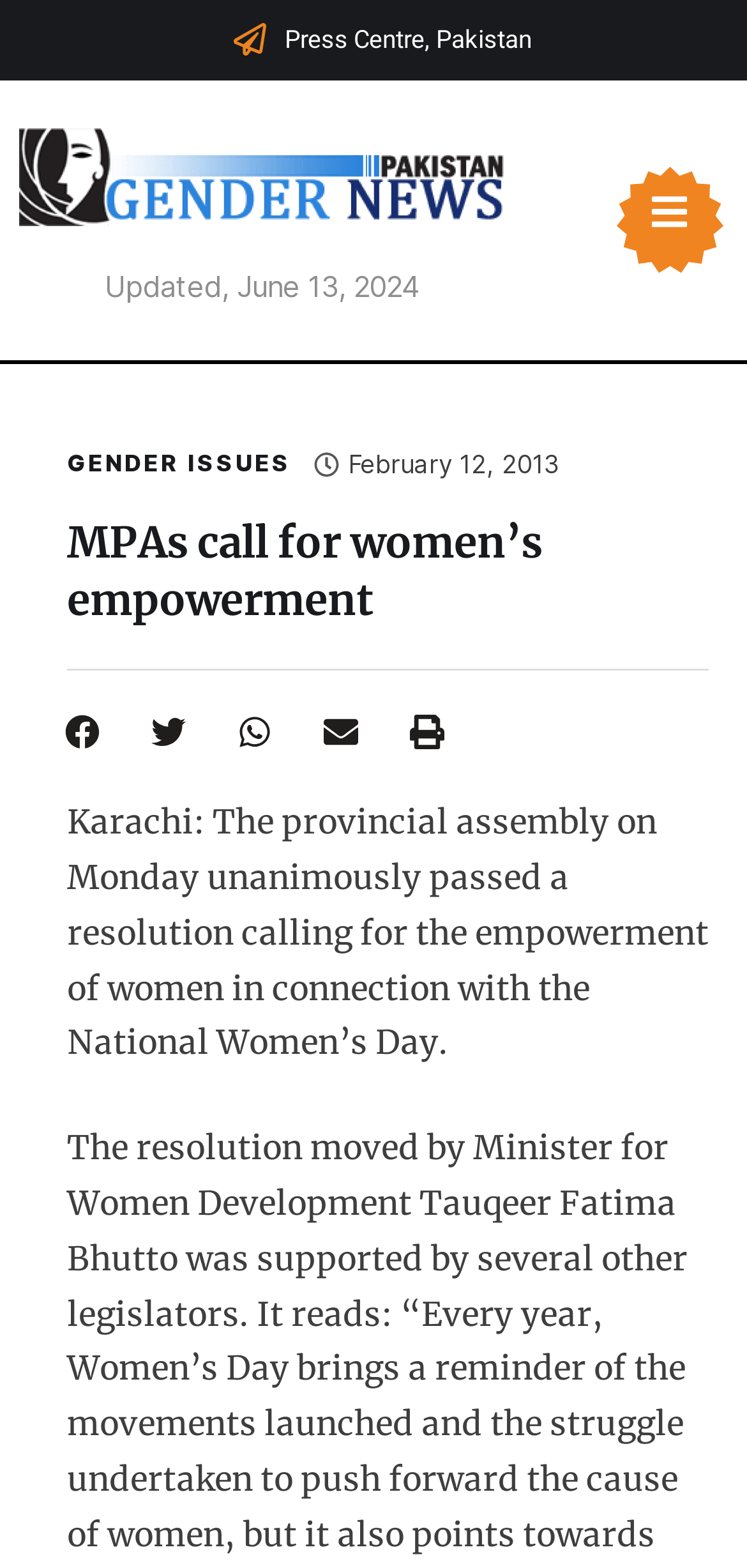Analyze the image and answer the question with as much detail as possible: 
How many links are available in the Press Centre section?

I looked at the link elements located near the StaticText element with the text 'Press Centre, Pakistan' and found two links.